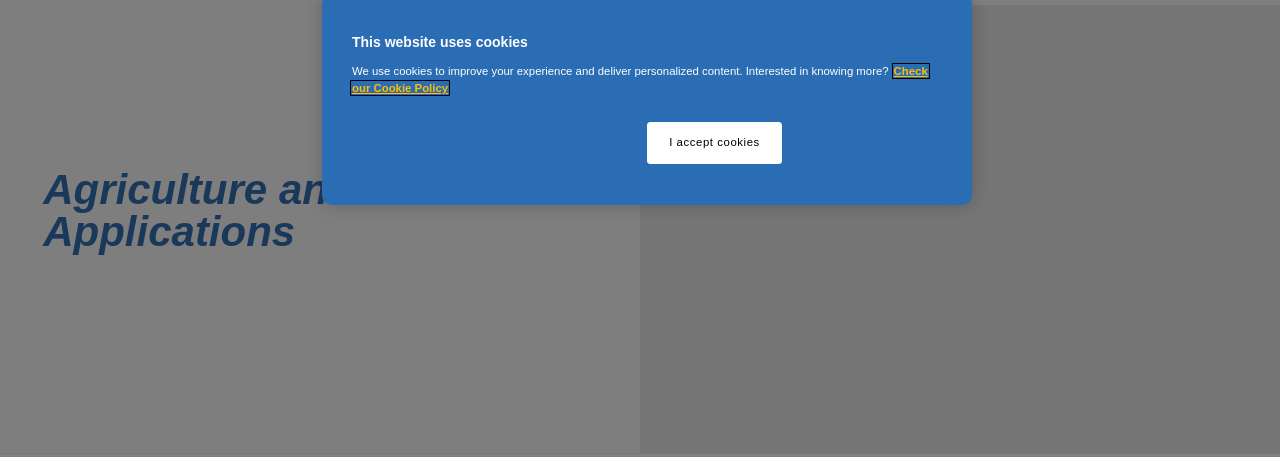Elaborate on all the elements present in the image.

The image showcases a prominent heading that reads "Agriculture and Garden Applications," suggesting a focus on agricultural practices and related tools. This text is juxtaposed against a muted background, enhancing its visibility. In the foreground, a cookie consent banner appears, characterized by a bright blue background. This banner informs users that the website utilizes cookies to enhance their experience and offers personalized content. 

A prompt to "I accept cookies" appears alongside an additional link for more information about privacy policies, indicating the website's compliance with privacy regulations. The overall composition of the image reflects a blend of informative content and user interaction elements, emphasizing the platform's commitment to user experience while providing essential information about agricultural applications.